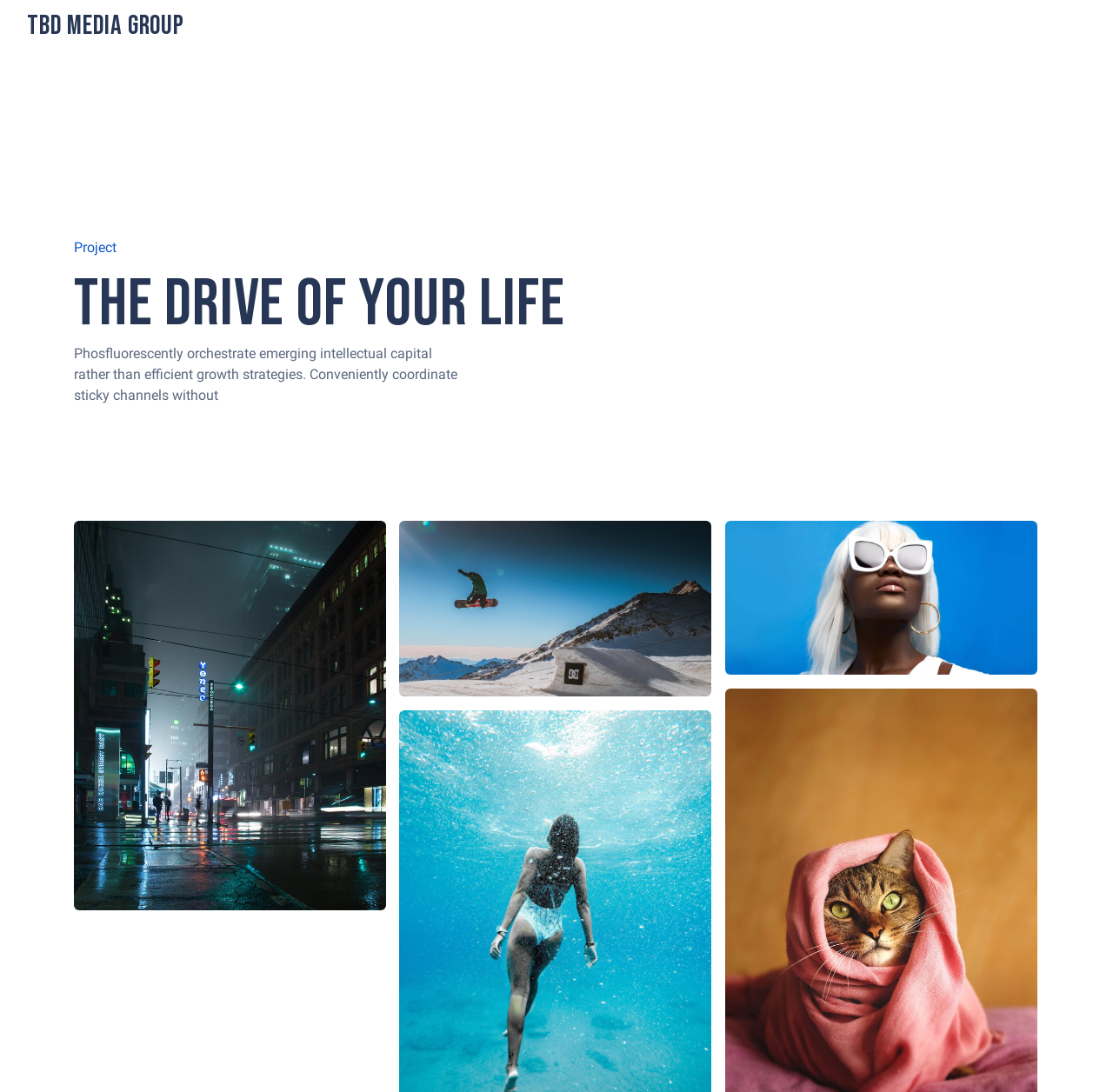Identify the bounding box coordinates for the UI element described as follows: TBD Media Group. Use the format (top-left x, top-left y, bottom-right x, bottom-right y) and ensure all values are floating point numbers between 0 and 1.

[0.024, 0.009, 0.166, 0.039]